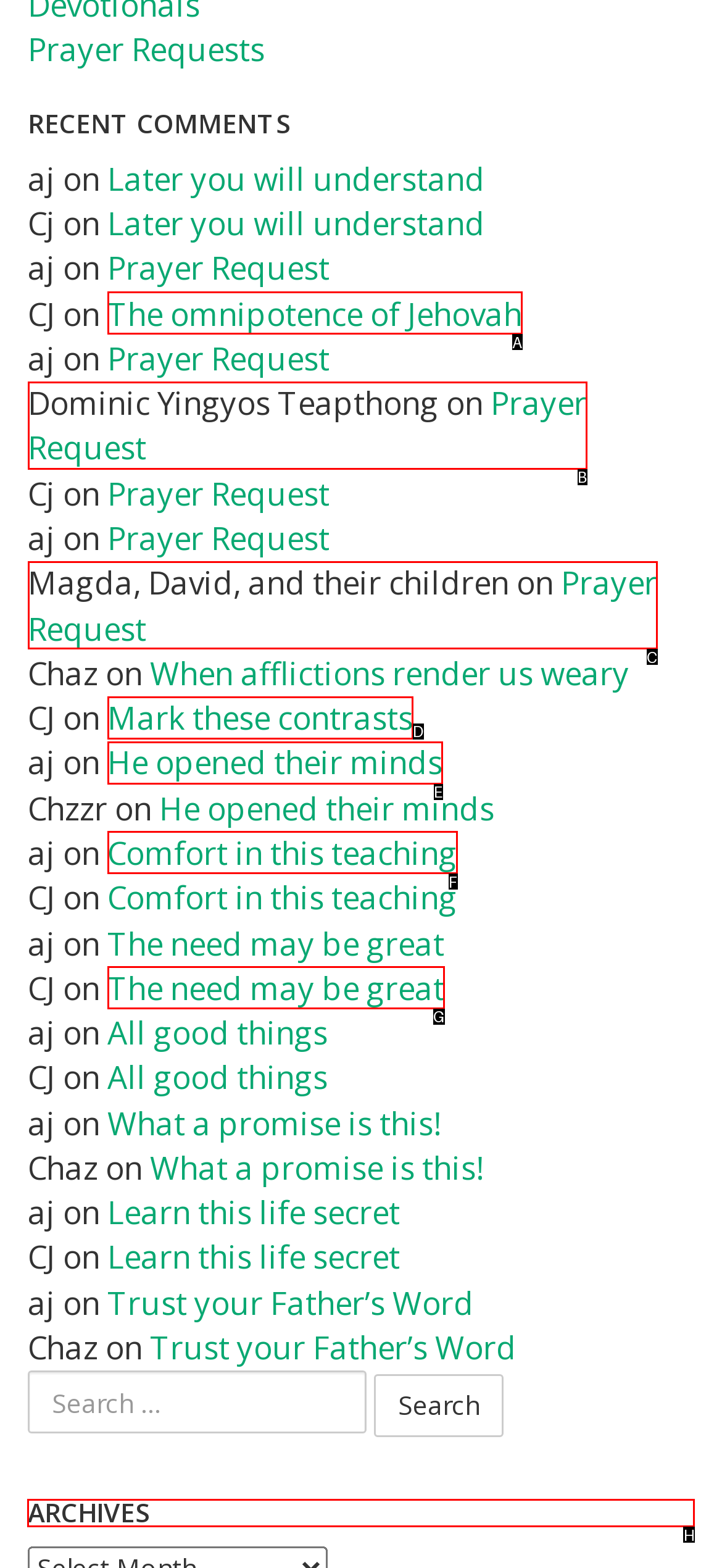Determine the right option to click to perform this task: Explore the archives
Answer with the correct letter from the given choices directly.

H